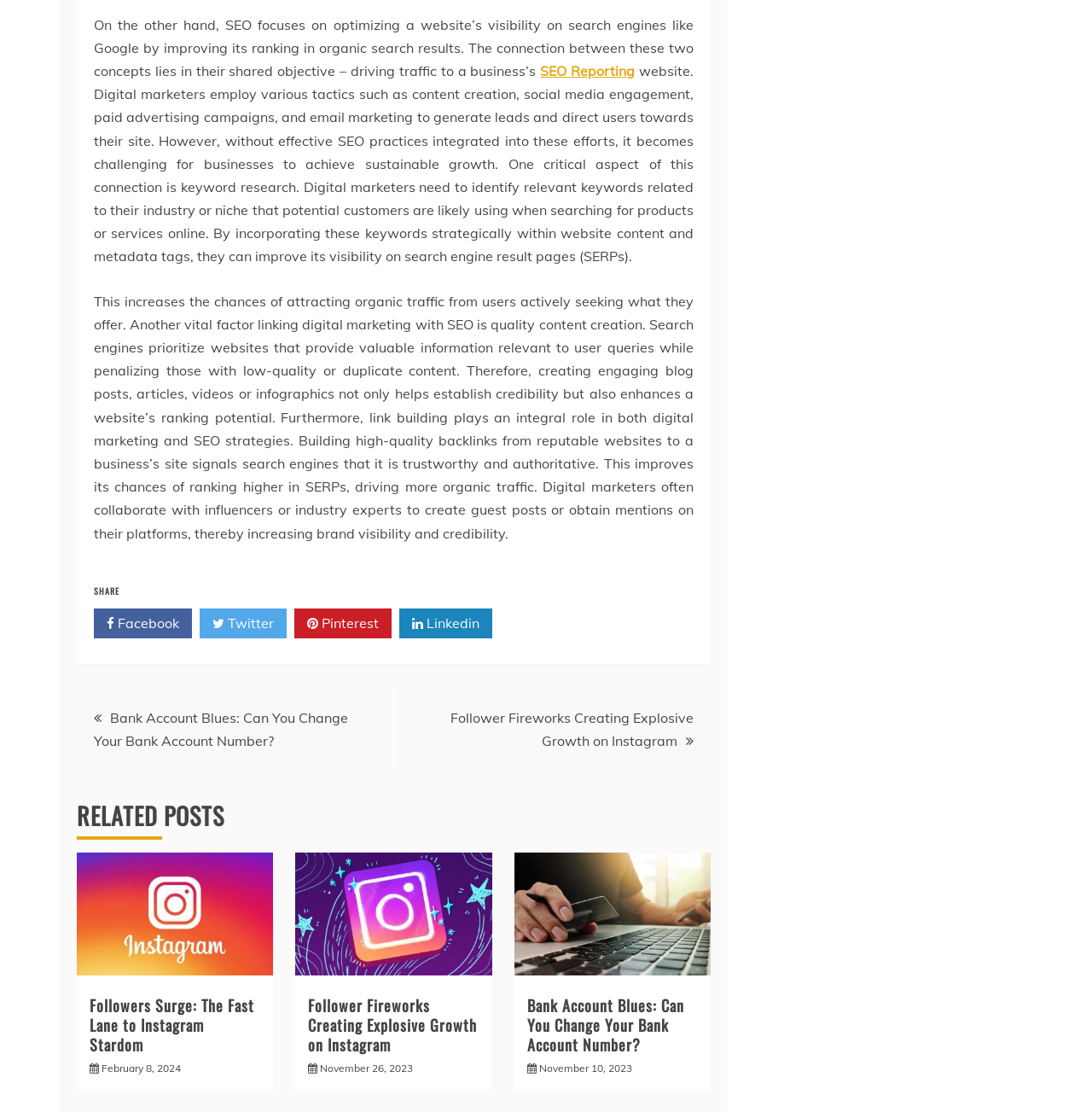What is the topic of the main article?
Answer the question based on the image using a single word or a brief phrase.

SEO and digital marketing